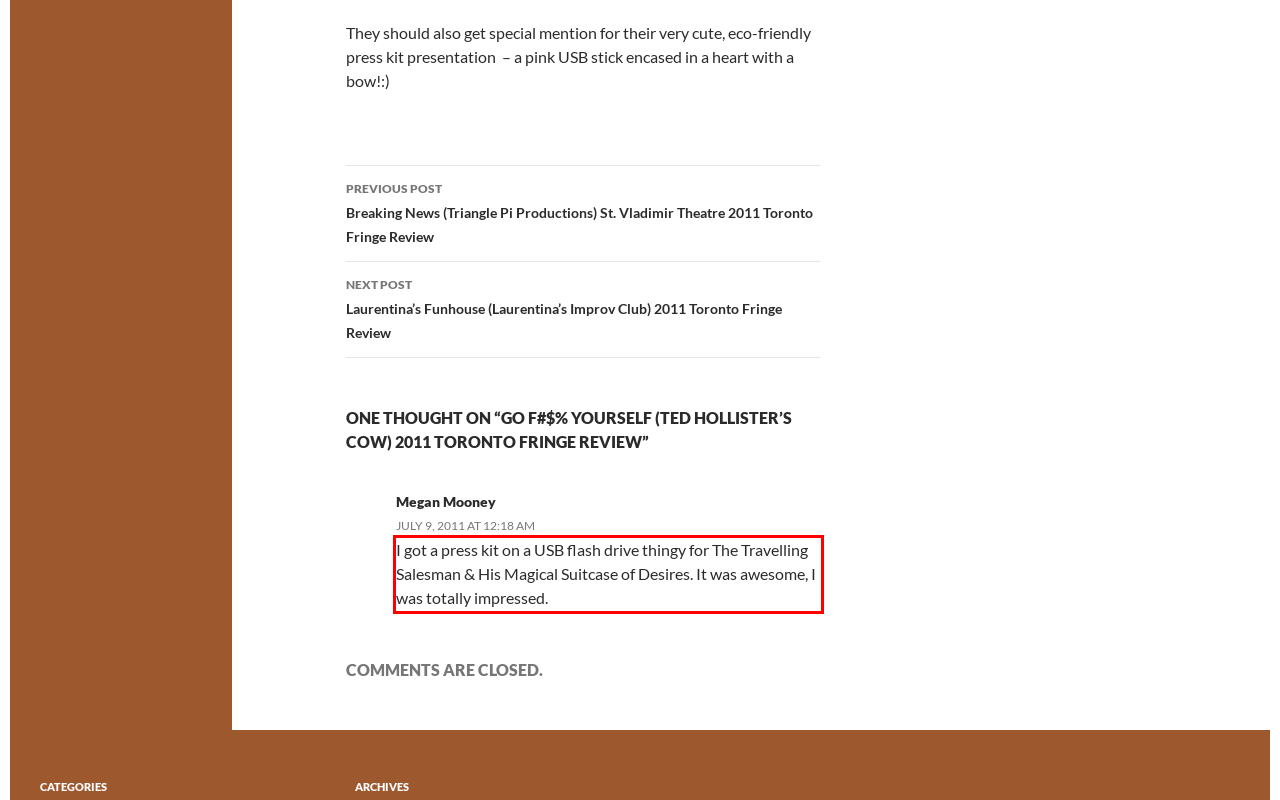You have a webpage screenshot with a red rectangle surrounding a UI element. Extract the text content from within this red bounding box.

I got a press kit on a USB flash drive thingy for The Travelling Salesman & His Magical Suitcase of Desires. It was awesome, I was totally impressed.